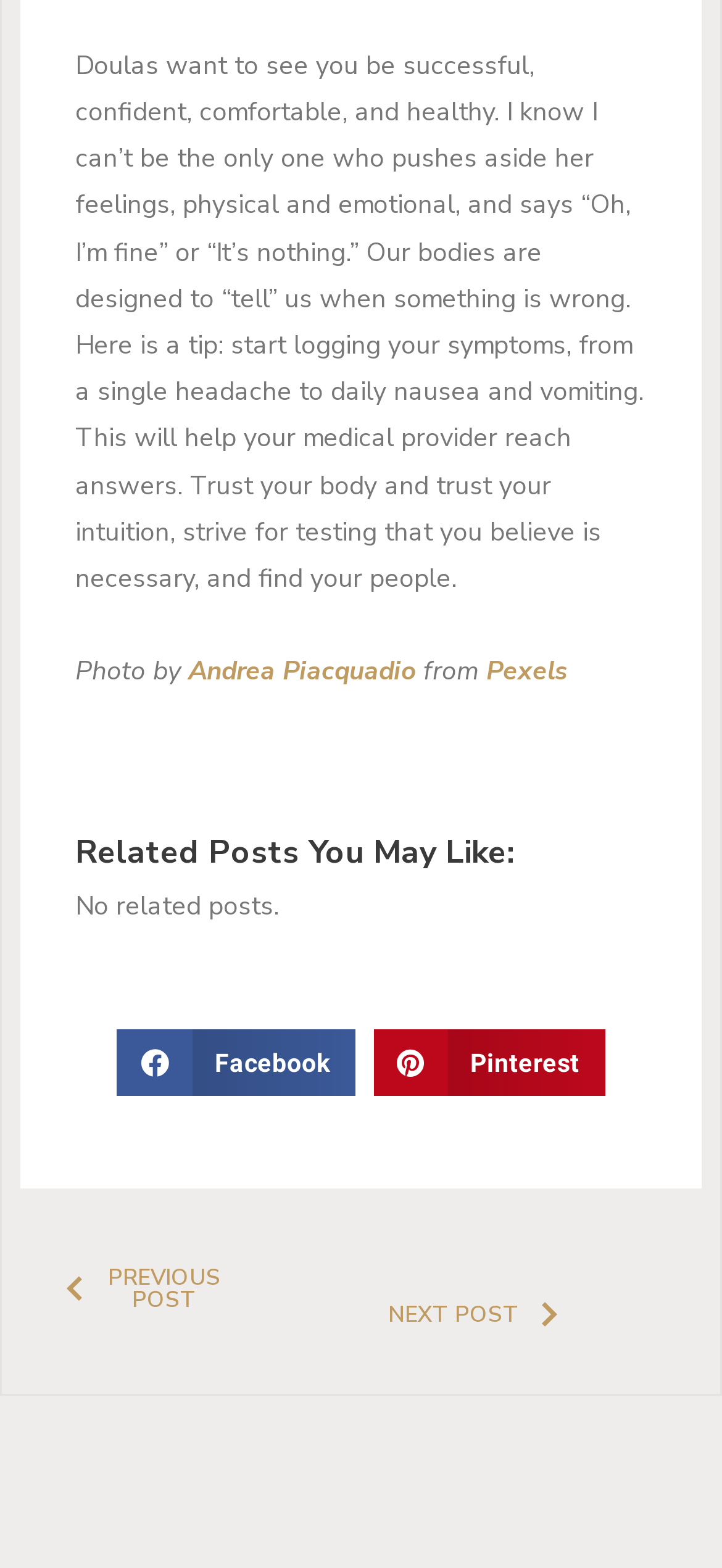What is the purpose of the 'Post navigation' section?
From the image, respond with a single word or phrase.

To navigate to previous or next post